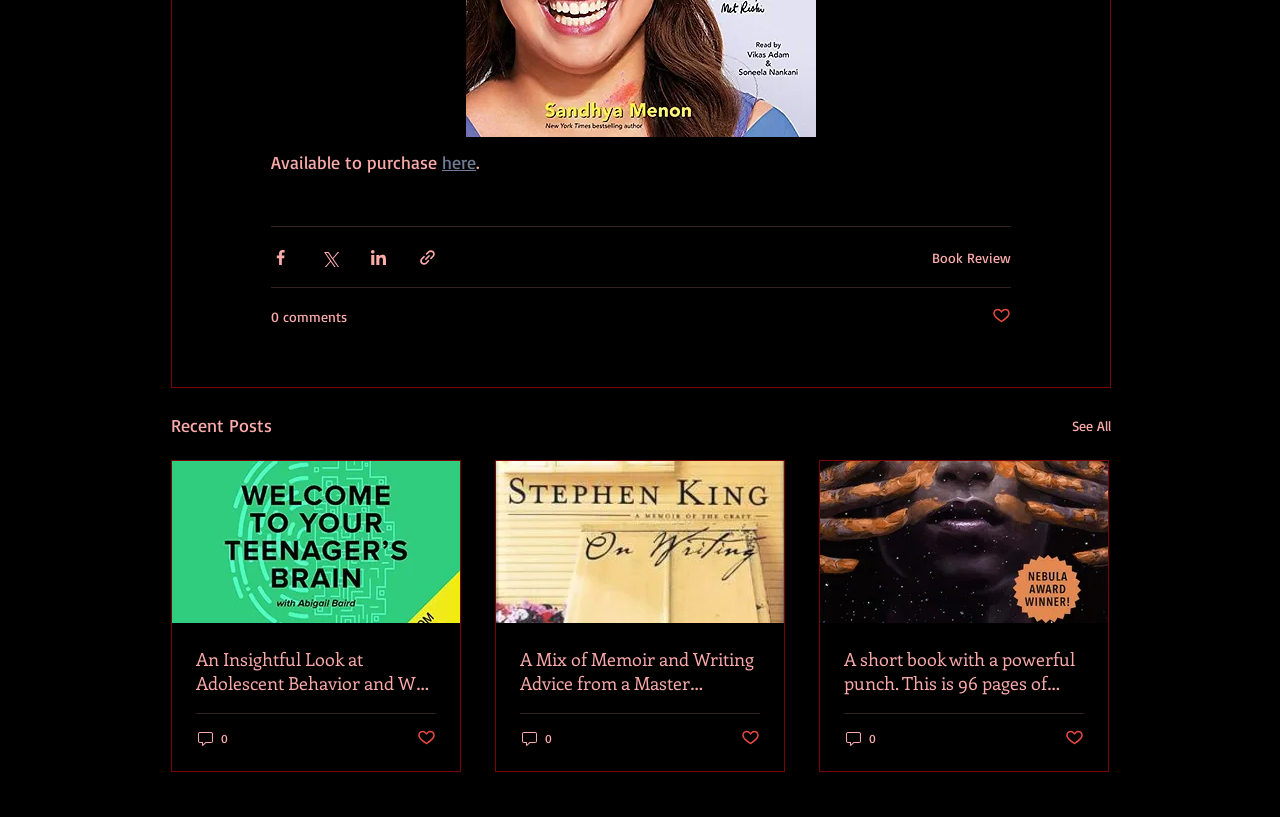What is the title of the first article?
Look at the image and construct a detailed response to the question.

I looked at the article section and found the first article's title, which is 'An Insightful Look at Adolescent Behavior and Why this Turbulent Time is Essential to Growth into Ad'.